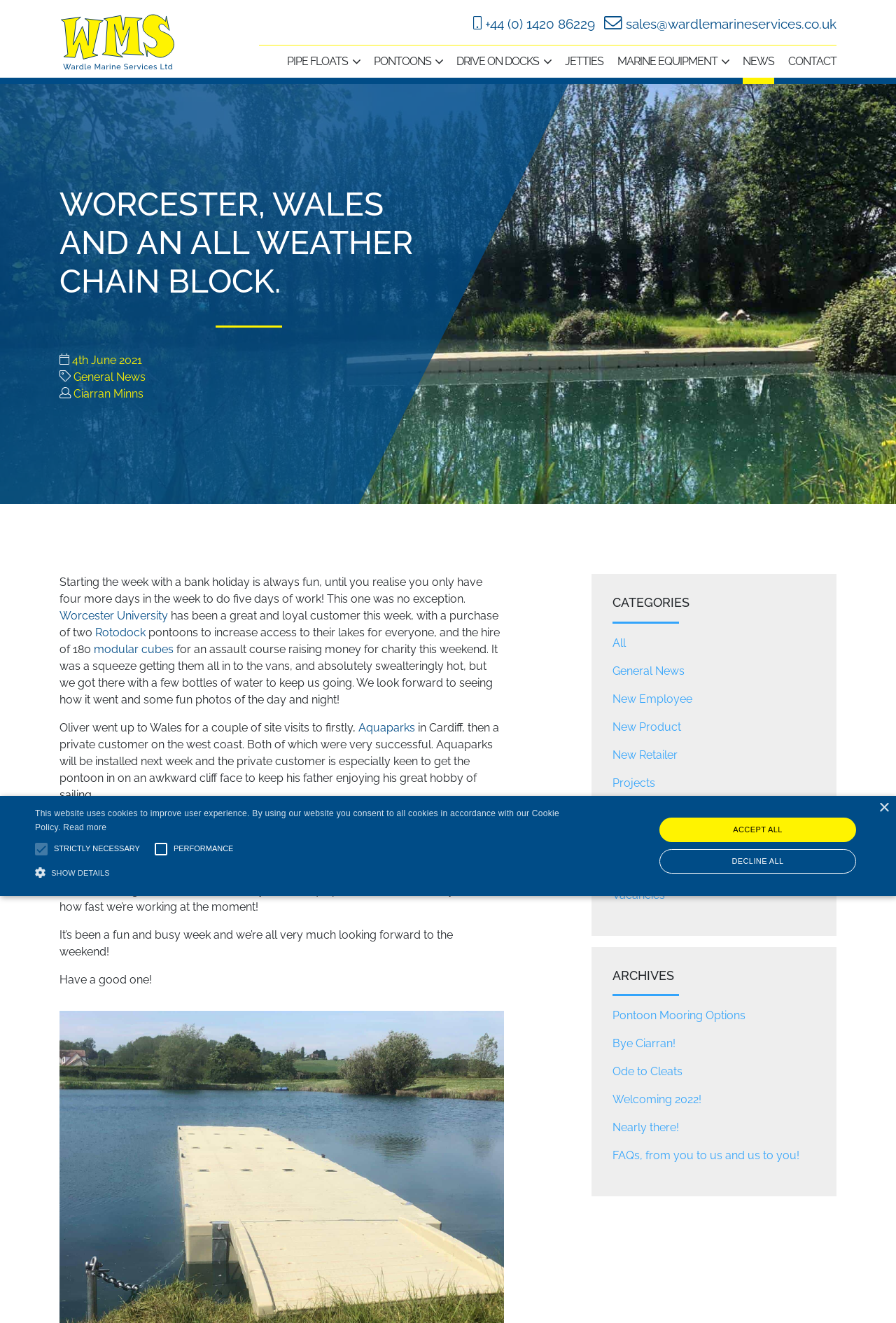Construct a comprehensive description capturing every detail on the webpage.

The webpage is about Wardle Marine Services, a company that provides marine equipment and services. At the top left corner, there is a logo of the company, and next to it, there are contact details, including a phone number and an email address. Below the logo, there are several links to different sections of the website, such as "PIPE FLOATS", "PONTOONS", "DRIVE ON DOCKS", and "NEWS".

The main content of the webpage is a news article titled "WORCESTER, WALES AND AN ALL WEATHER CHAIN BLOCK." The article is dated June 4th, 2021, and is written by Ciarran Minns. The article discusses the company's recent activities, including a bank holiday, a purchase by Worcester University, and a site visit to Wales. There are also links to other companies and products mentioned in the article, such as Rotodock and modular cubes.

To the right of the article, there are two sections: "CATEGORIES" and "ARCHIVES". The "CATEGORIES" section has links to different types of news articles, such as "General News", "New Employee", and "Projects". The "ARCHIVES" section has links to older news articles, including "Pontoon Mooring Options" and "Welcoming 2022!".

At the bottom of the webpage, there is a notification about cookies, which can be closed by clicking the "Close" button. Below the notification, there are options to accept or decline cookies, as well as a link to read more about the company's cookie policy.